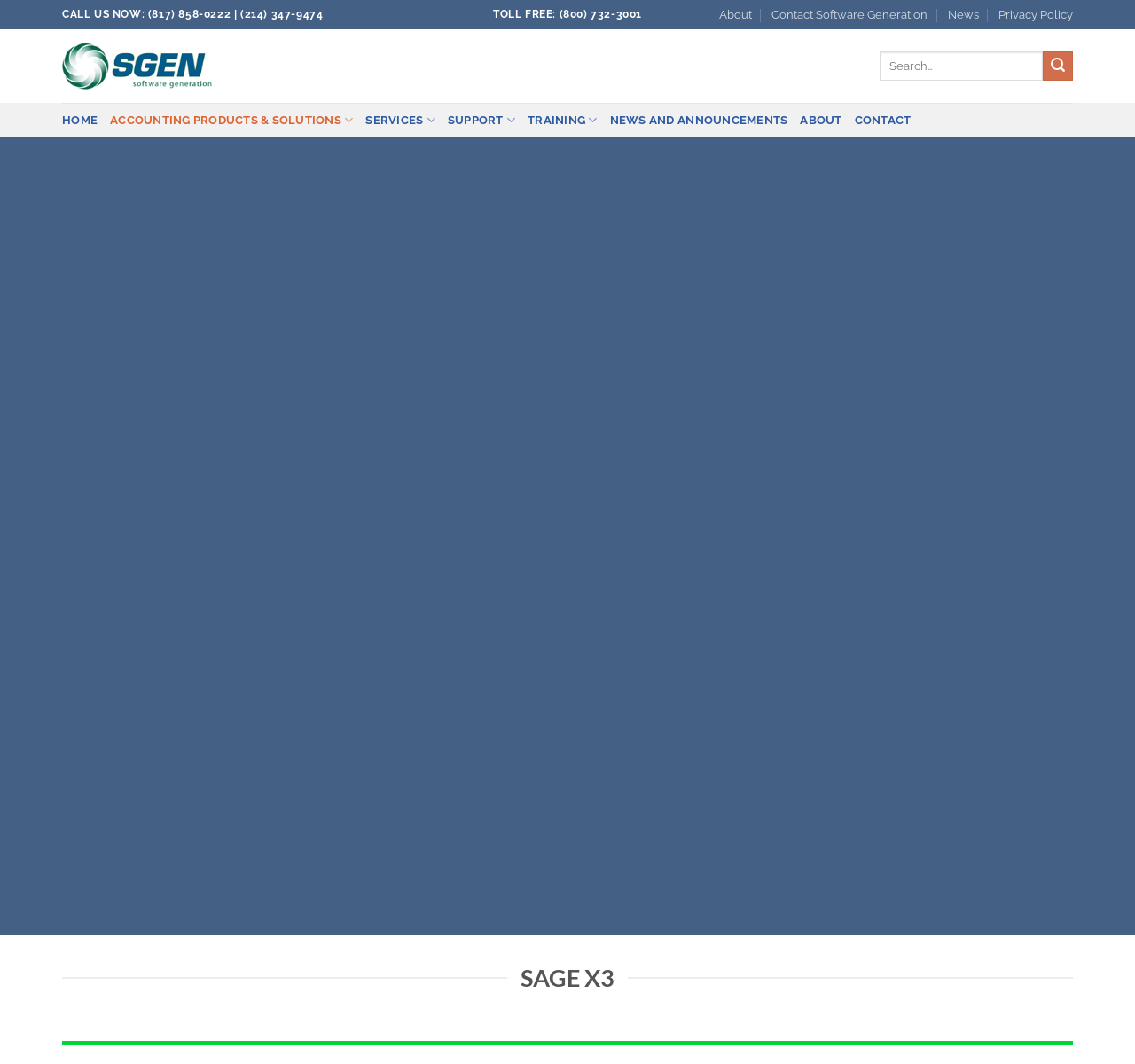Please identify the bounding box coordinates of the clickable area that will fulfill the following instruction: "Contact Software Generation". The coordinates should be in the format of four float numbers between 0 and 1, i.e., [left, top, right, bottom].

[0.68, 0.003, 0.817, 0.025]